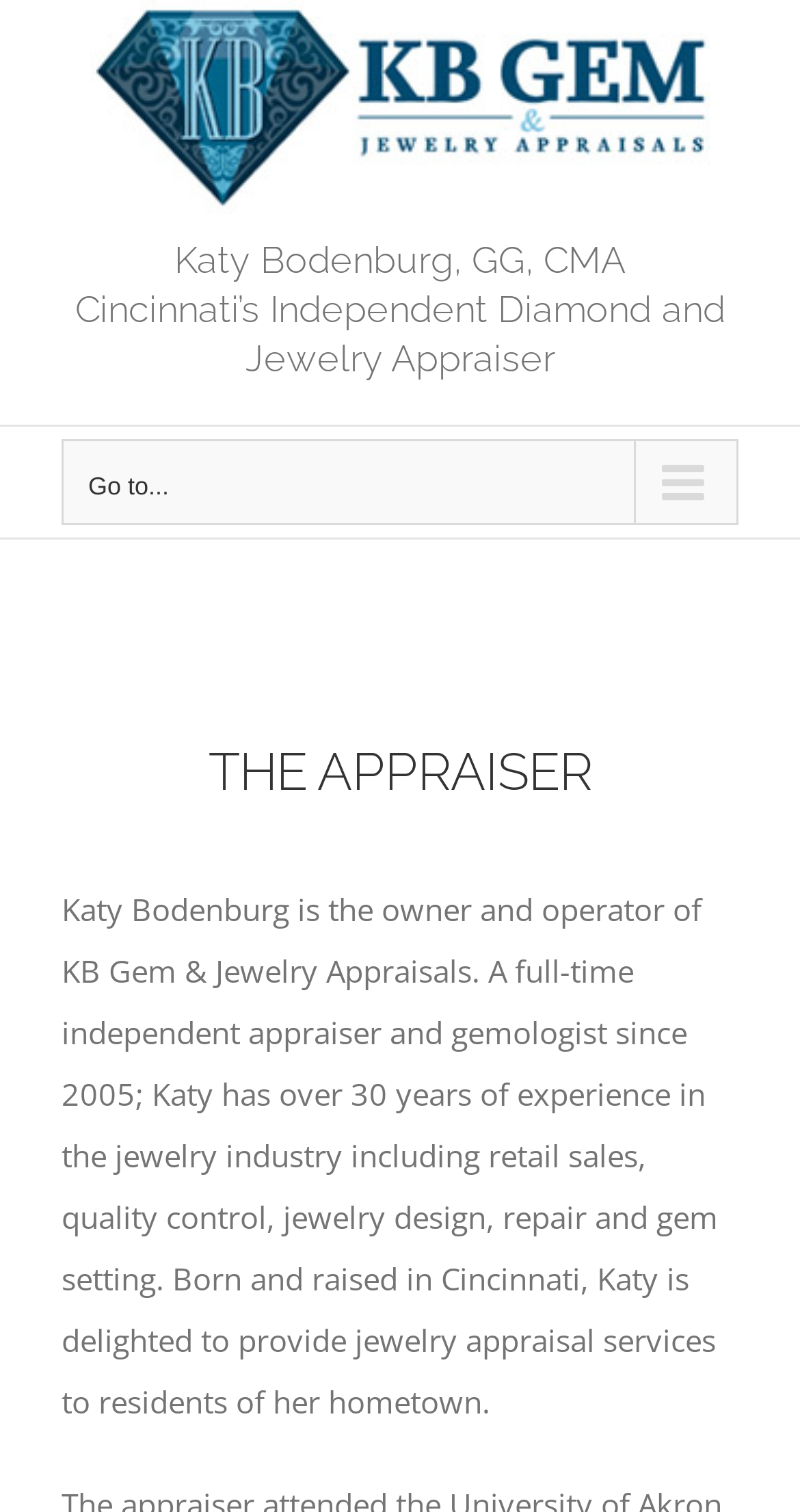Provide a thorough description of the webpage's content and layout.

The webpage is about Katy Bodenburg, a gemologist and independent appraiser, and her business, KB Gem and Jewelry Appraisals. At the top left of the page, there is a logo of KB Gem and Jewelry Appraisals, which is also a link. Below the logo, there is a heading that introduces Katy as Cincinnati's independent diamond and jewelry appraiser. 

To the right of the logo, there is a navigation menu for mobile devices, which can be expanded by clicking a button. 

Below the navigation menu, there is a region that serves as a page title bar, which contains a heading that says "About Katy". Below this heading, there is another heading that says "THE APPRAISER". 

Underneath these headings, there is a paragraph of text that describes Katy's background and experience in the jewelry industry. The text is quite long and provides detailed information about Katy's career, including her years of experience, skills, and hometown. 

At the bottom right of the page, there is a link that allows users to go back to the top of the page.